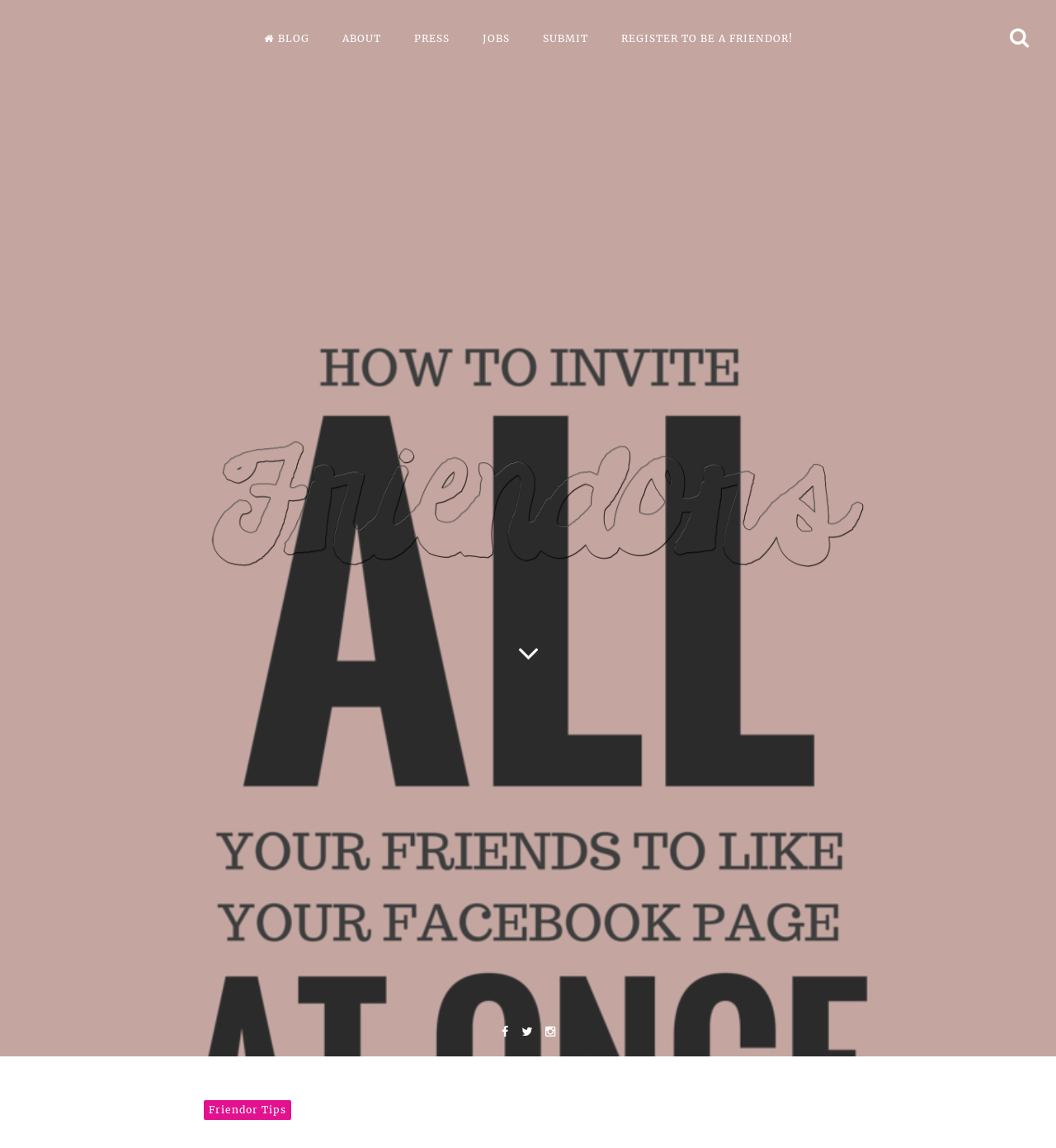Give a one-word or phrase response to the following question: What is the text of the link at the bottom of the webpage?

Friendor Tips